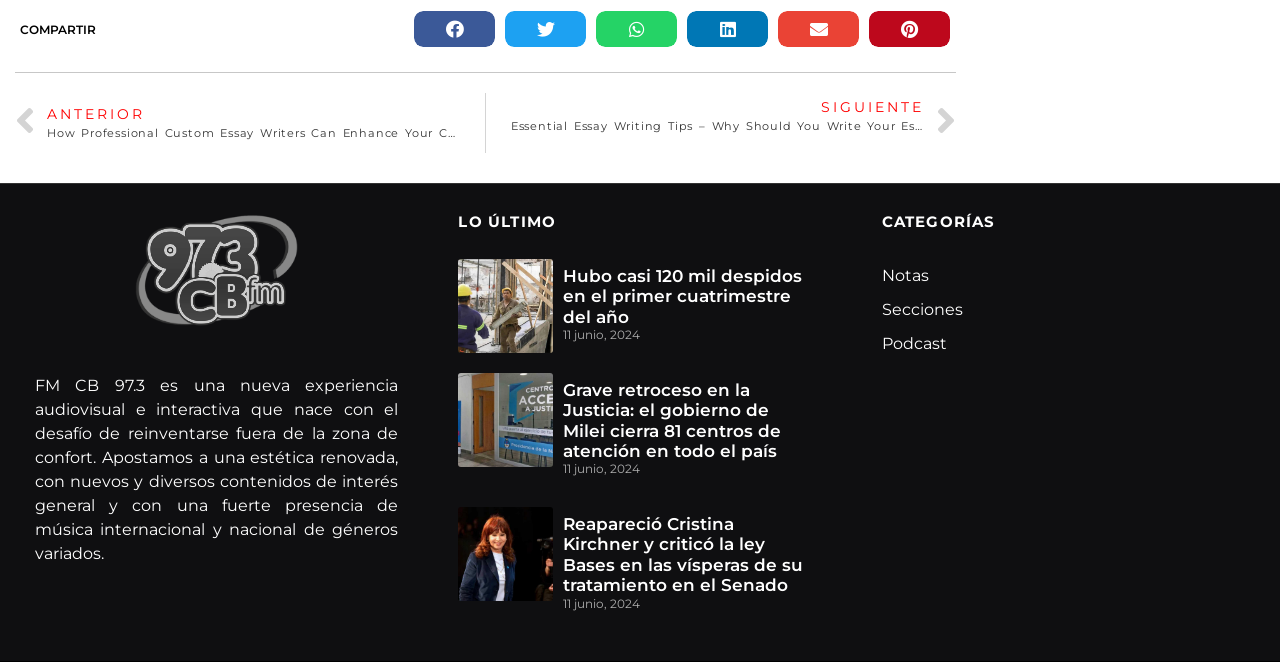Specify the bounding box coordinates of the area that needs to be clicked to achieve the following instruction: "Click on 'Prev' to go to the previous article".

[0.012, 0.141, 0.359, 0.231]